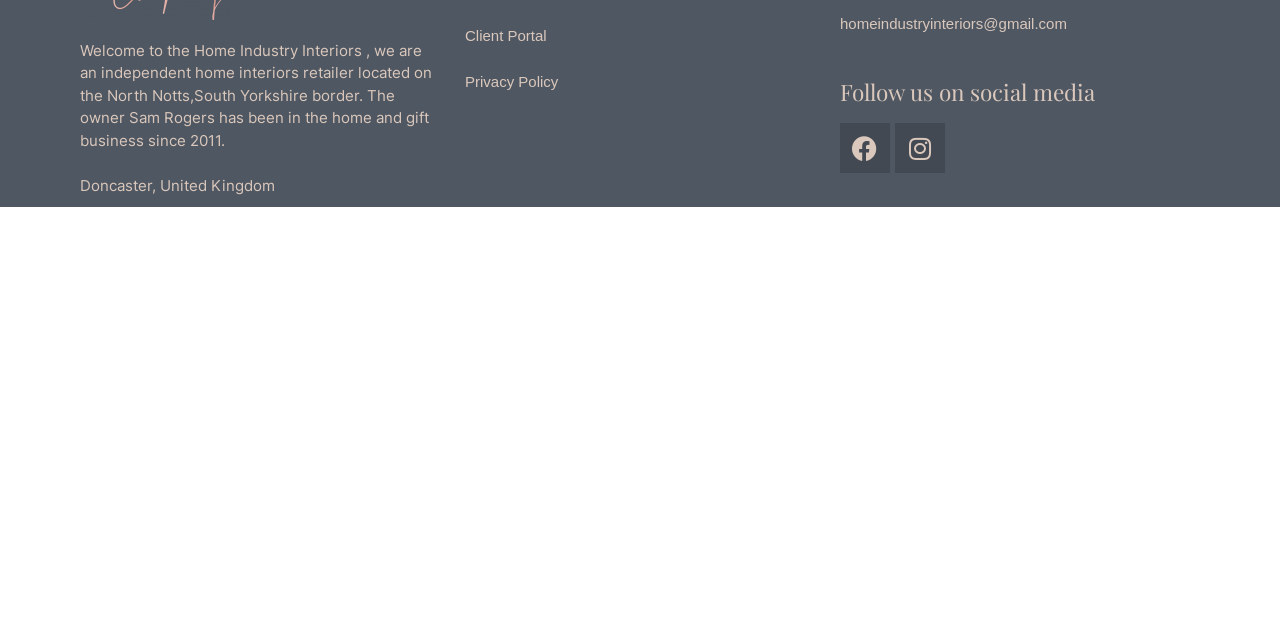Using the format (top-left x, top-left y, bottom-right x, bottom-right y), provide the bounding box coordinates for the described UI element. All values should be floating point numbers between 0 and 1: Client Portal

[0.359, 0.021, 0.641, 0.093]